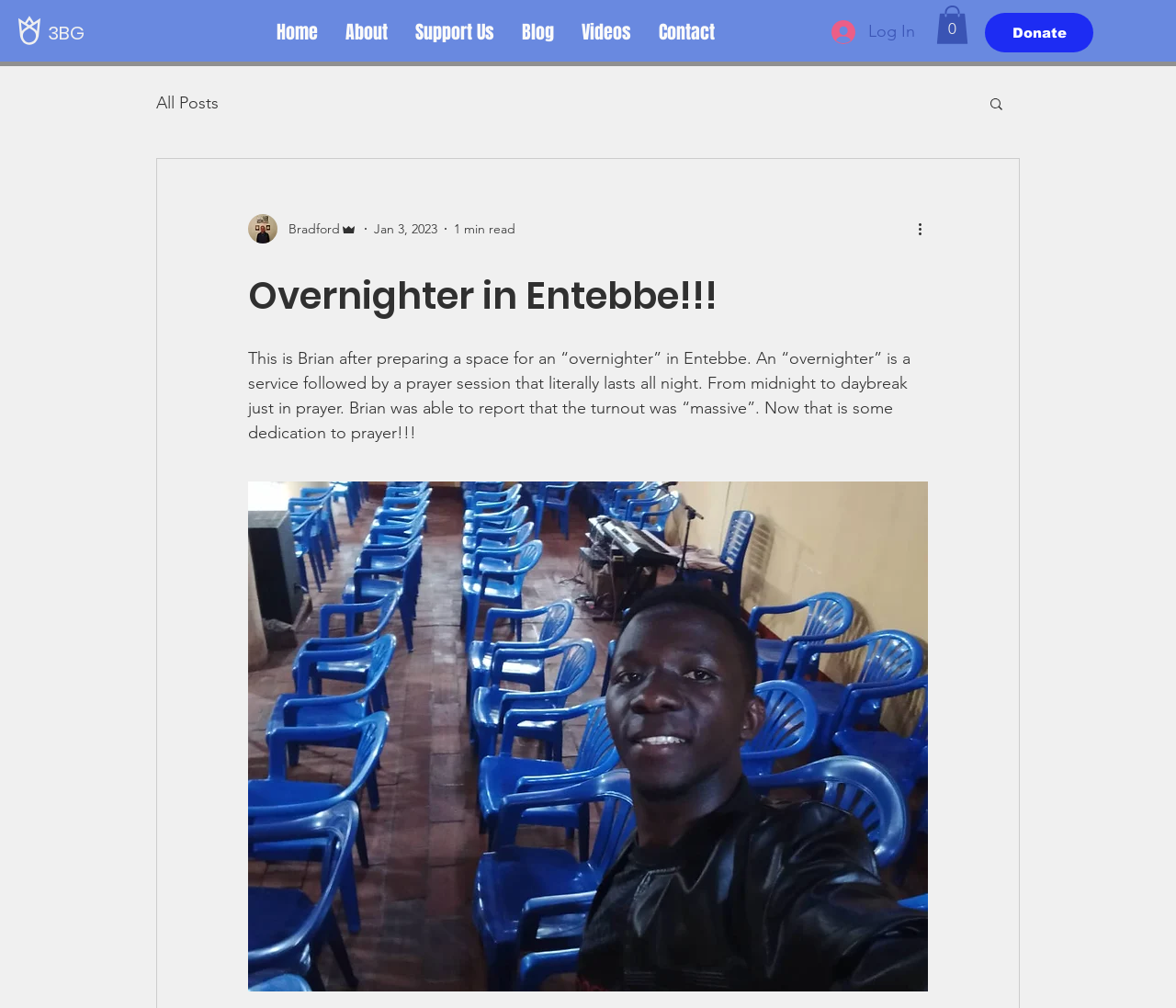Identify the bounding box coordinates for the element you need to click to achieve the following task: "View the 'Blog' page". Provide the bounding box coordinates as four float numbers between 0 and 1, in the form [left, top, right, bottom].

[0.432, 0.013, 0.483, 0.052]